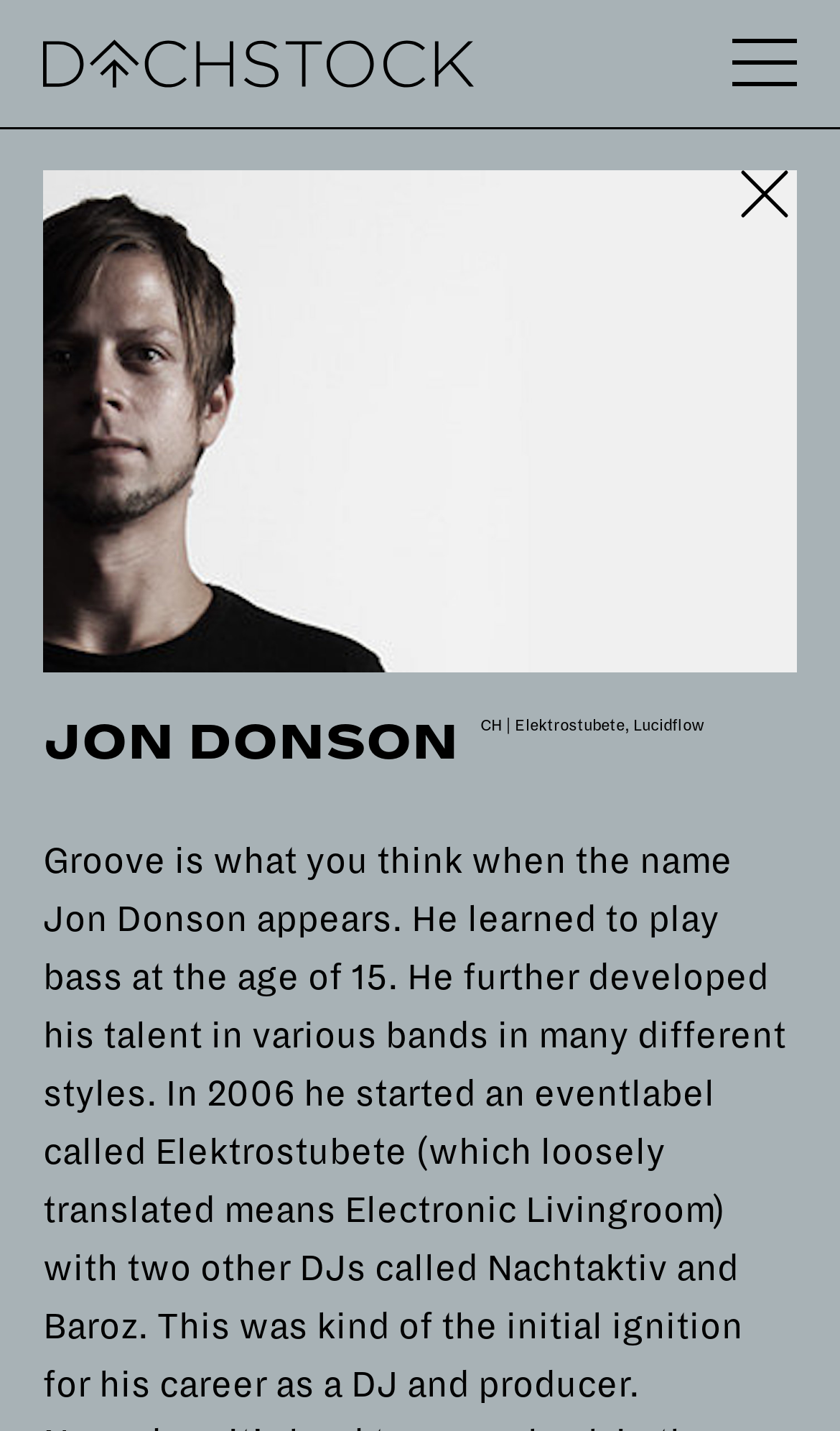Answer the question below using just one word or a short phrase: 
What is the name of the event label founded by Jon Donson?

Elektrostubete